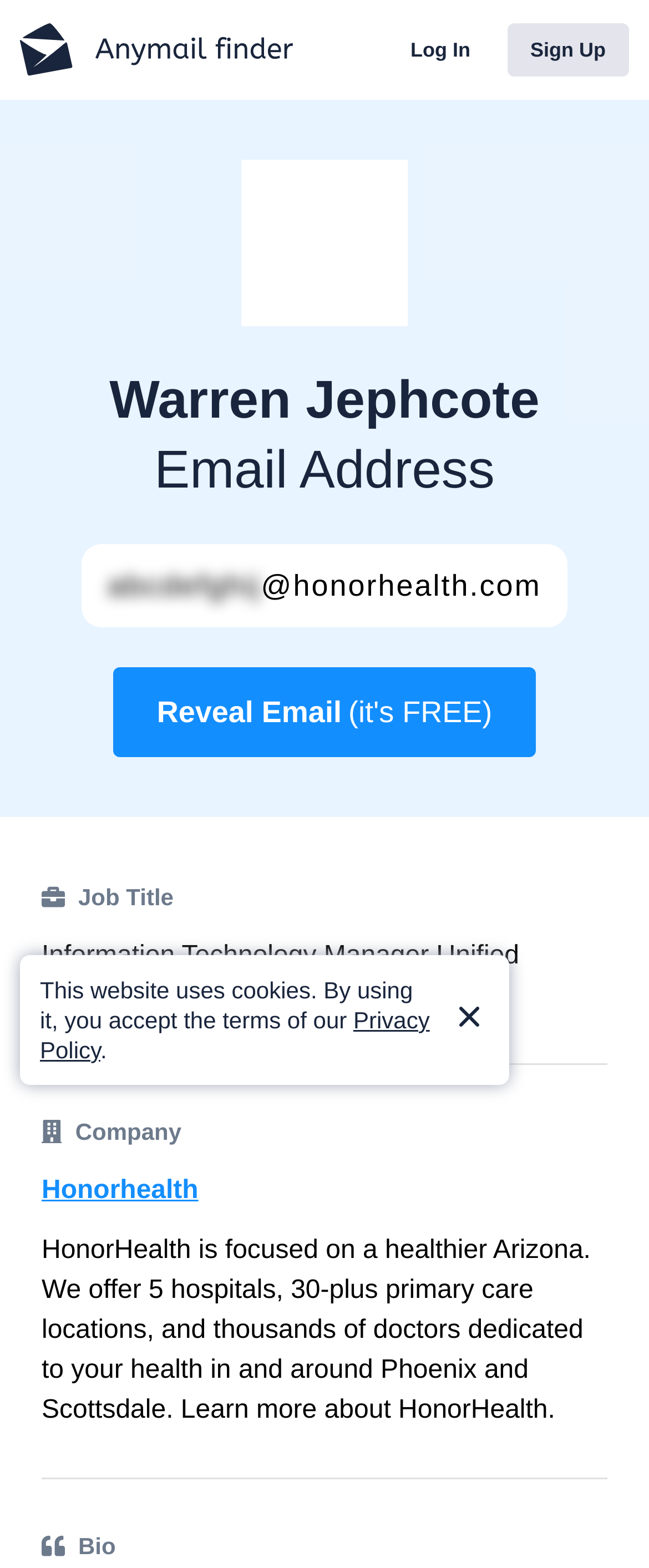How many images are there on the webpage?
Using the information from the image, provide a comprehensive answer to the question.

I counted the images on the webpage and found five: one logo image, two icon images, one image with no description, and one image with no description.